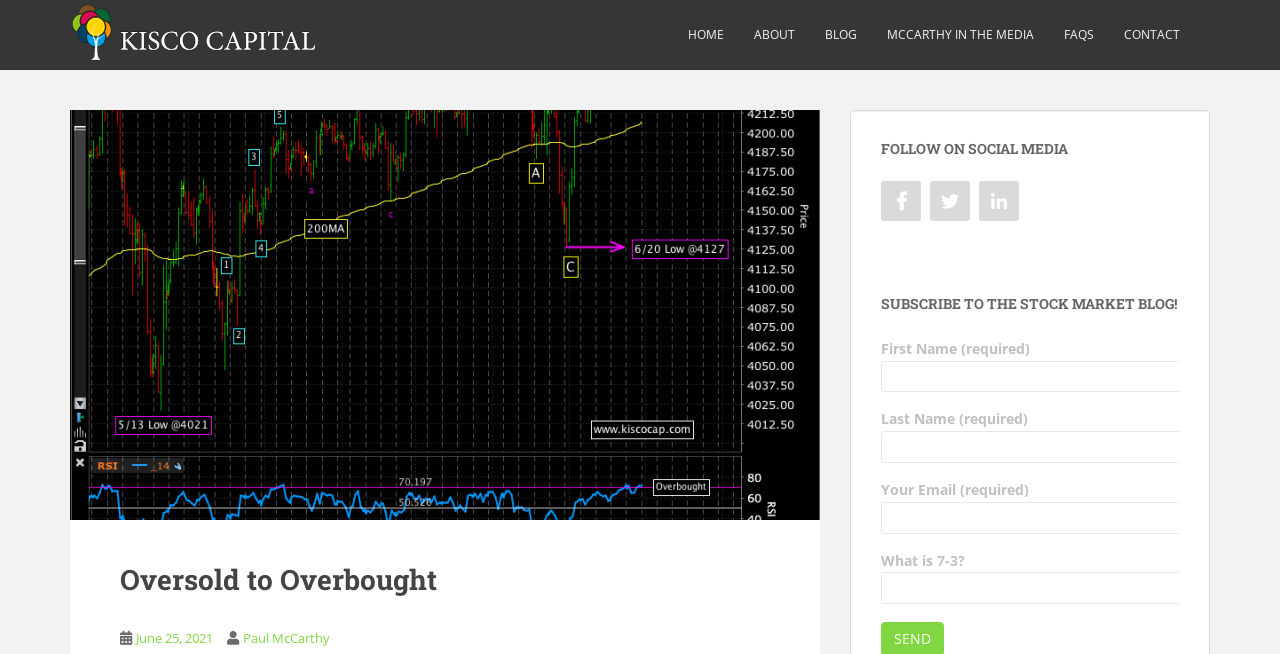Kindly determine the bounding box coordinates for the area that needs to be clicked to execute this instruction: "Subscribe to the stock market blog".

[0.688, 0.453, 0.921, 0.477]